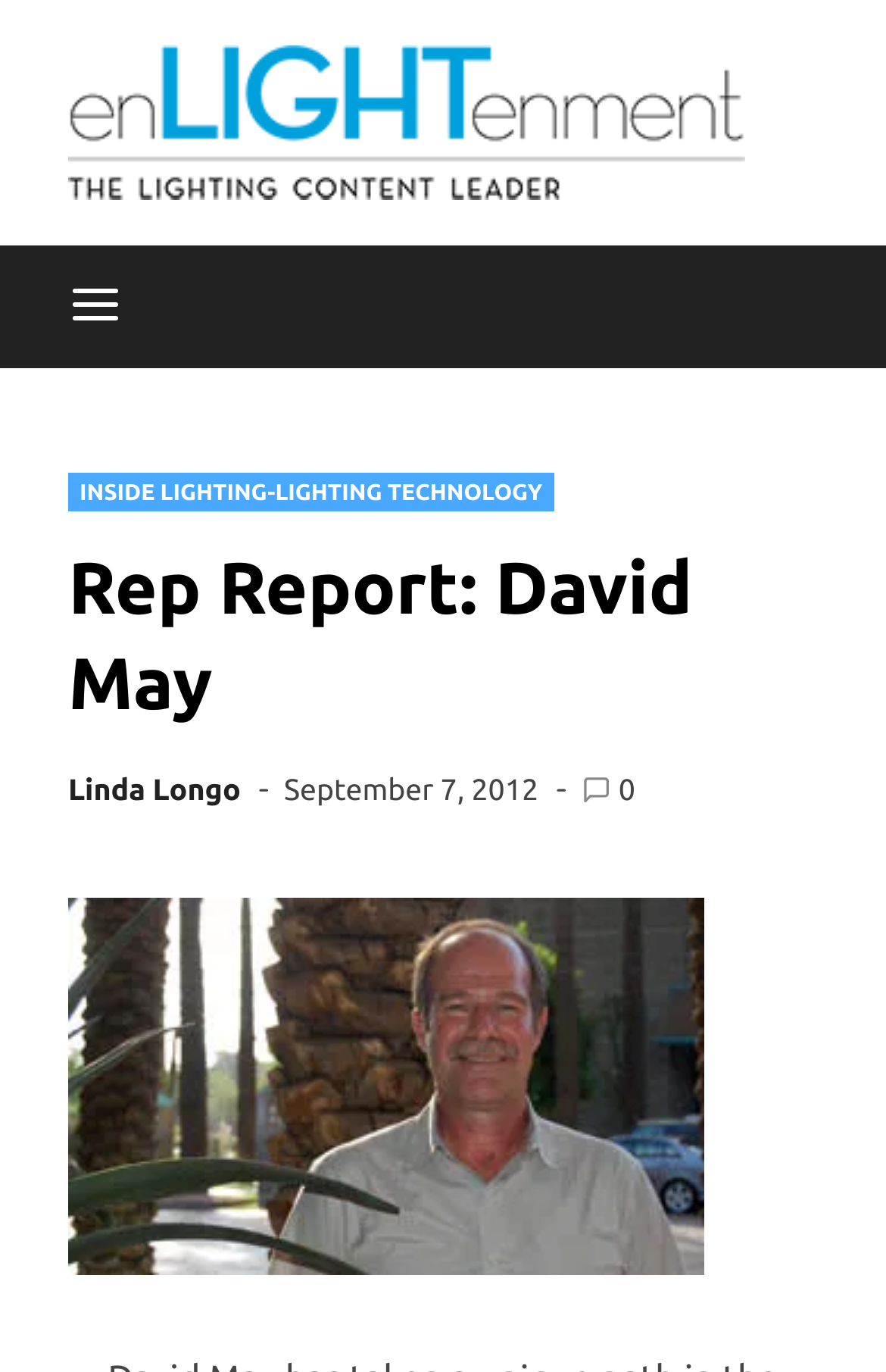Provide a brief response in the form of a single word or phrase:
How many images are present in the header section?

4